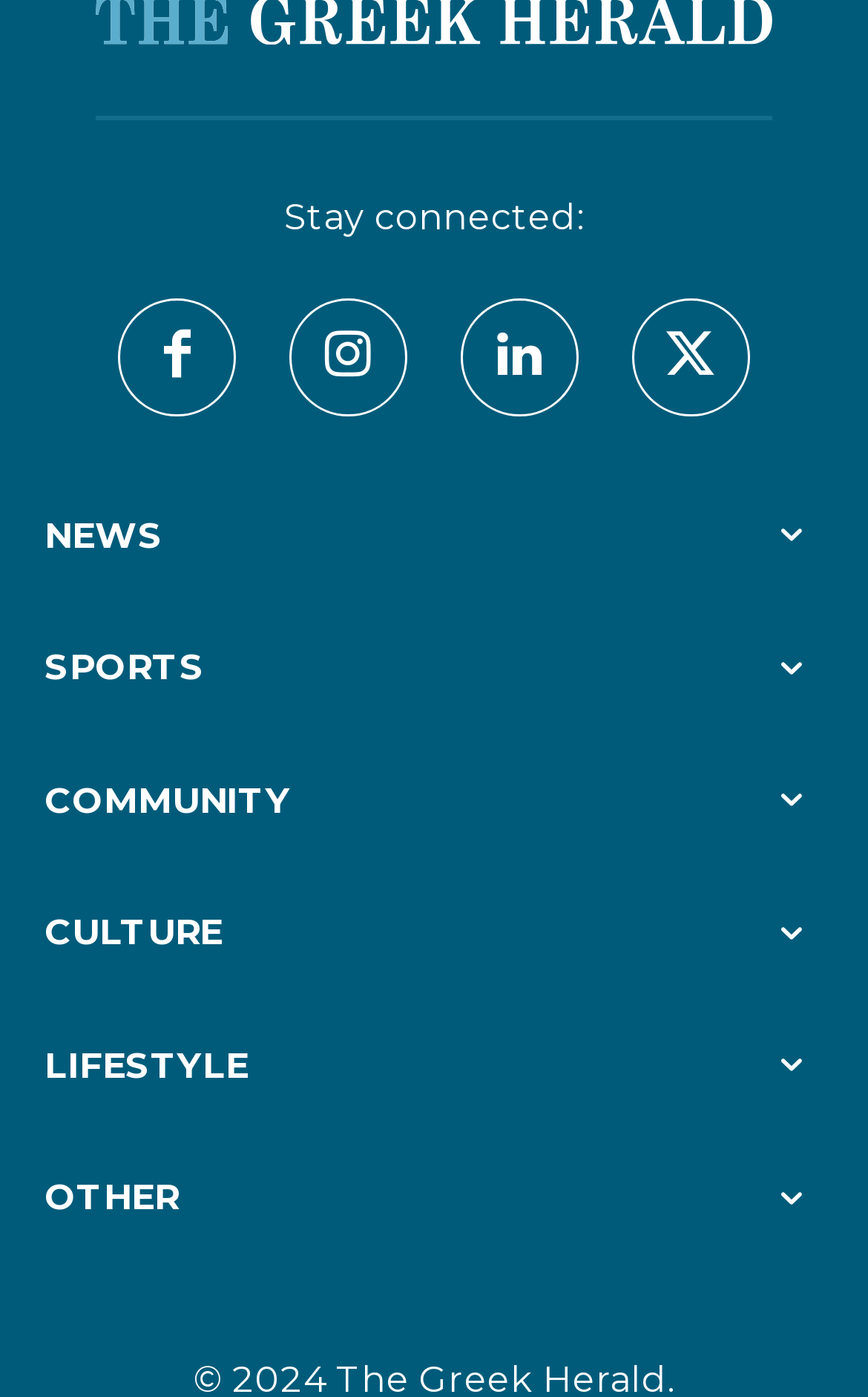Answer the question below using just one word or a short phrase: 
What is the position of the COMMUNITY link?

Third